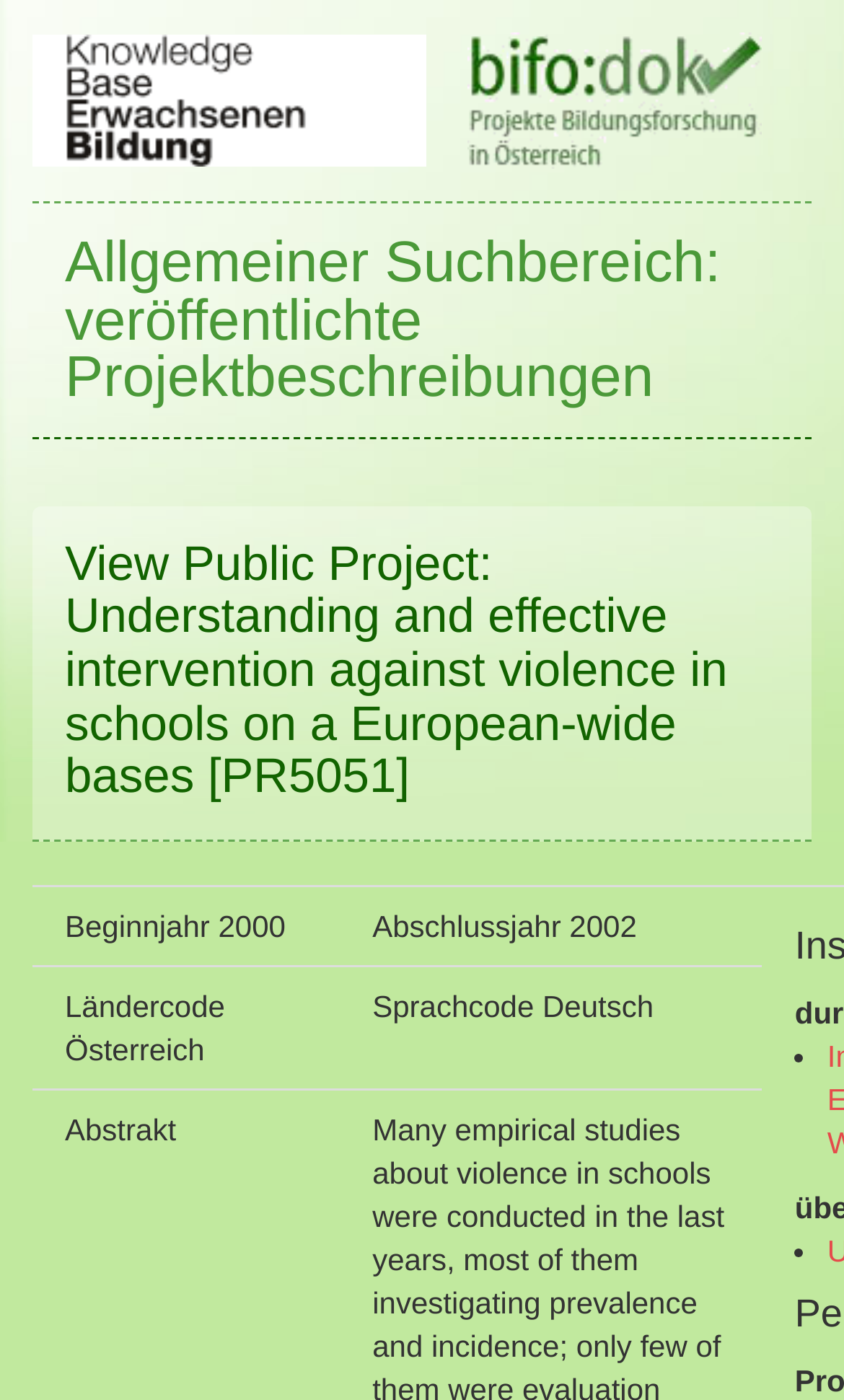Please respond to the question with a concise word or phrase:
What is the name of the project?

Understanding and effective intervention against violence in schools